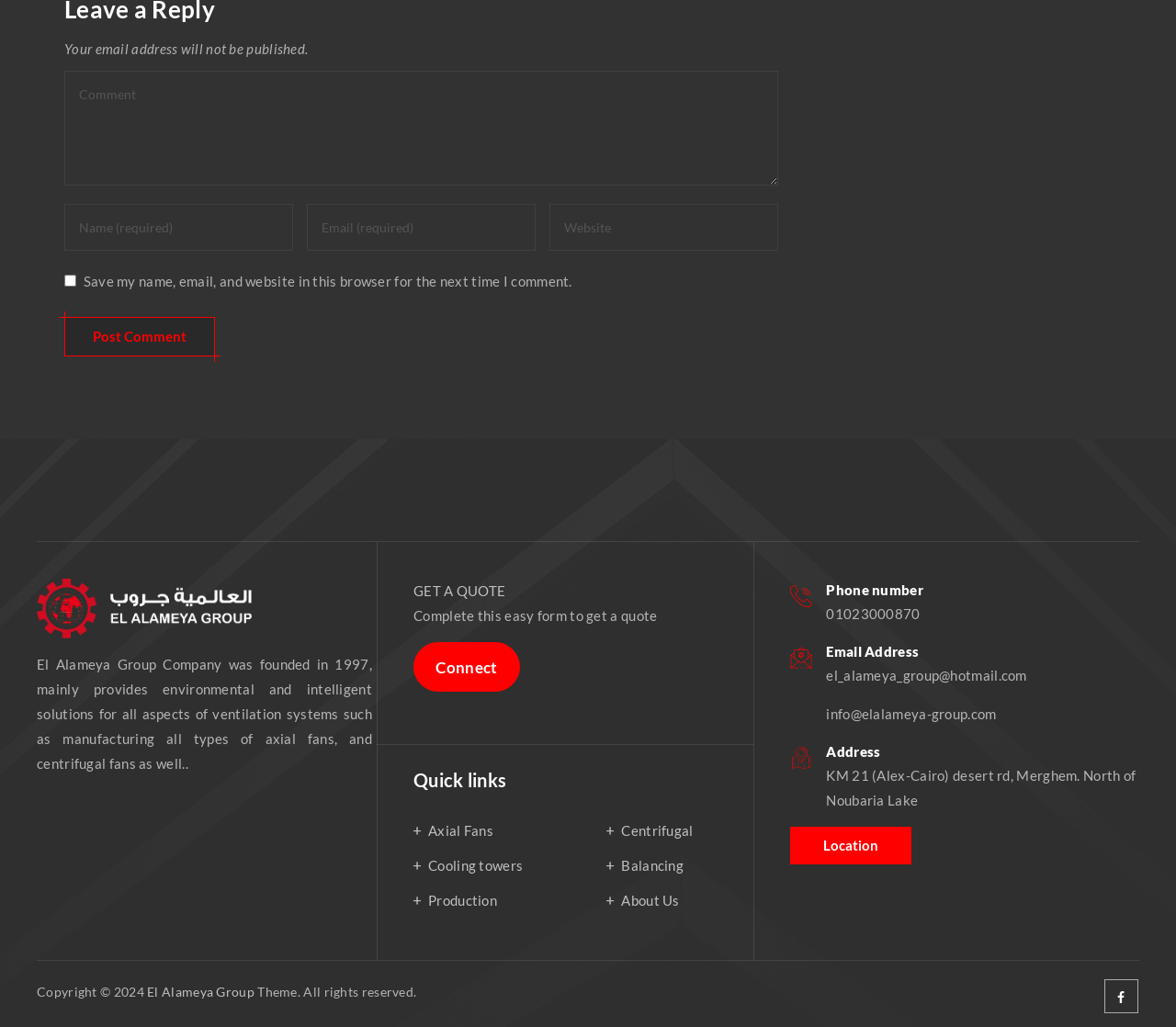Respond to the following query with just one word or a short phrase: 
What type of fans does the company manufacture?

Axial fans and centrifugal fans